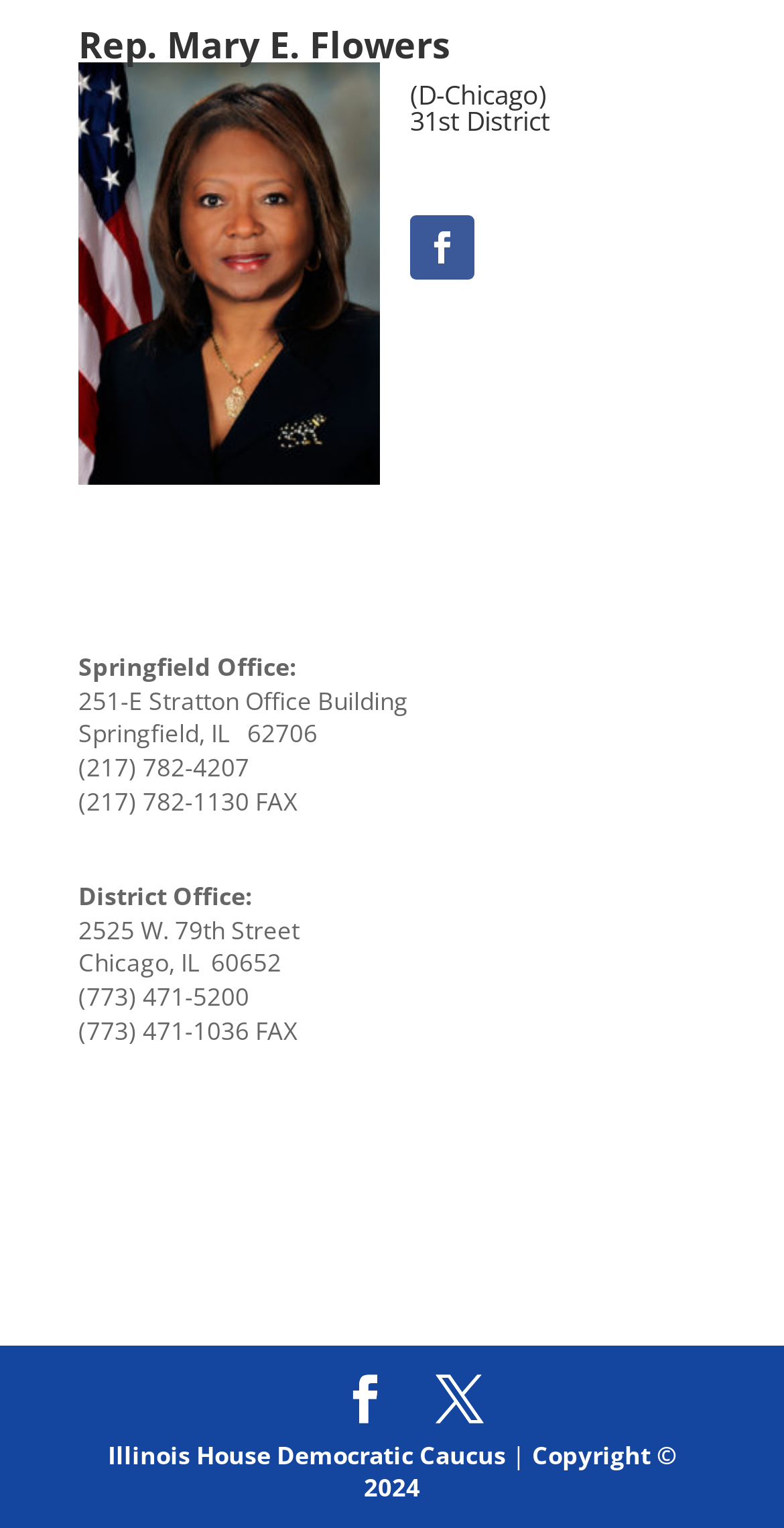Provide the bounding box coordinates of the UI element this sentence describes: "Follow".

[0.523, 0.14, 0.605, 0.182]